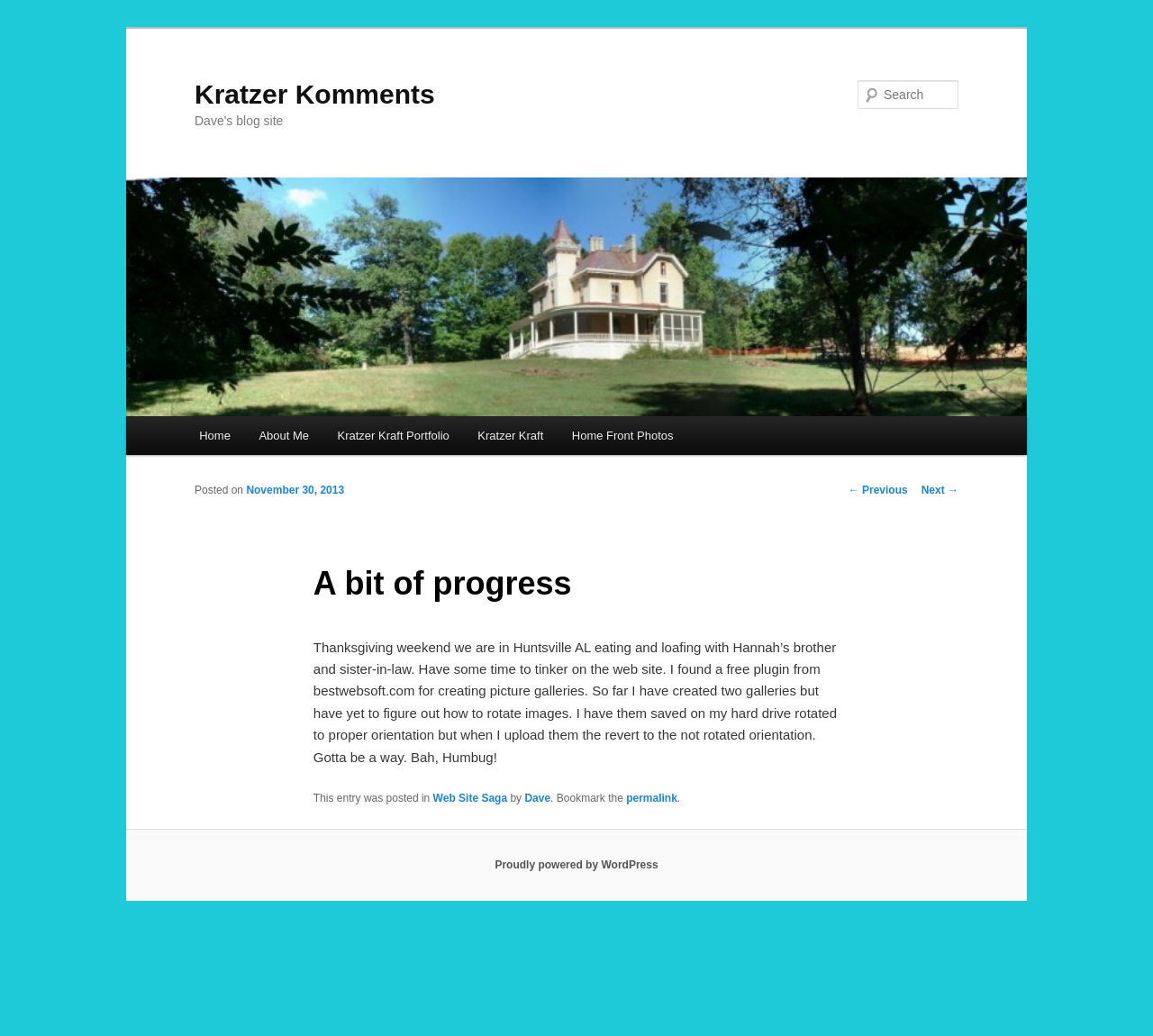Find the bounding box coordinates for the area you need to click to carry out the instruction: "Search for something". The coordinates should be four float numbers between 0 and 1, indicated as [left, top, right, bottom].

[0.744, 0.077, 0.831, 0.105]